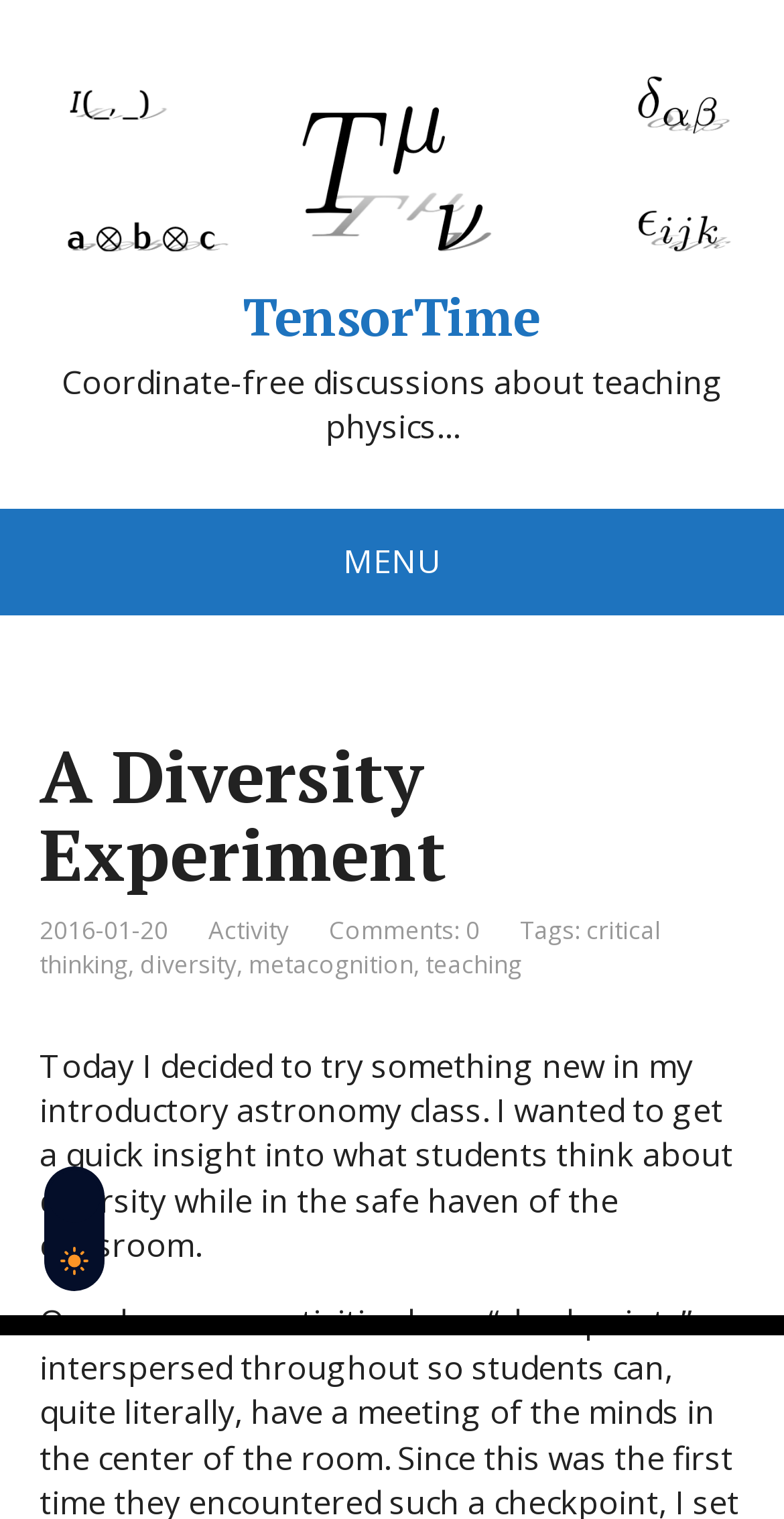Identify the bounding box coordinates for the element you need to click to achieve the following task: "Read the post about diversity". Provide the bounding box coordinates as four float numbers between 0 and 1, in the form [left, top, right, bottom].

[0.05, 0.686, 0.935, 0.834]